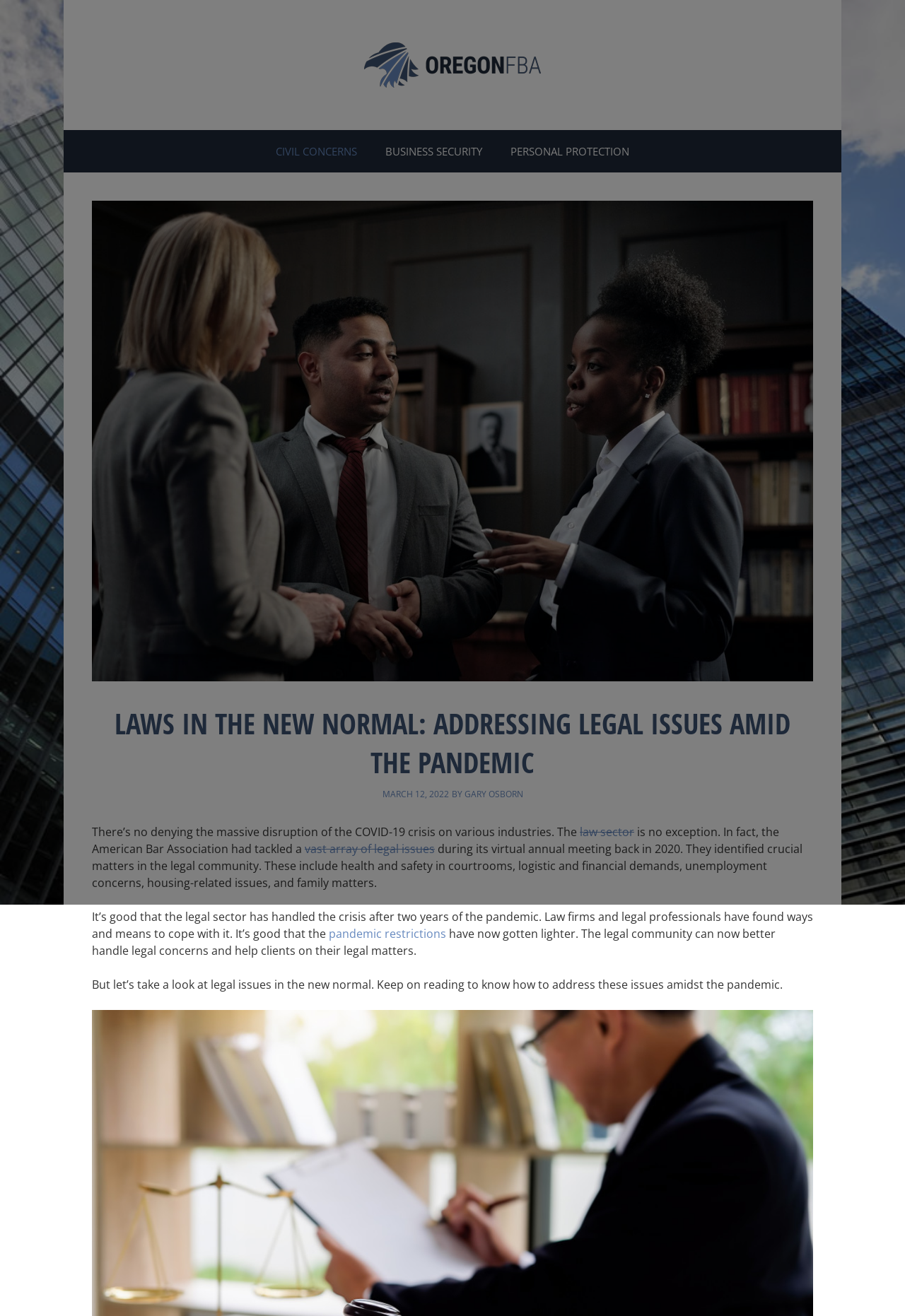Specify the bounding box coordinates for the region that must be clicked to perform the given instruction: "Learn more about law sector".

[0.641, 0.626, 0.701, 0.638]